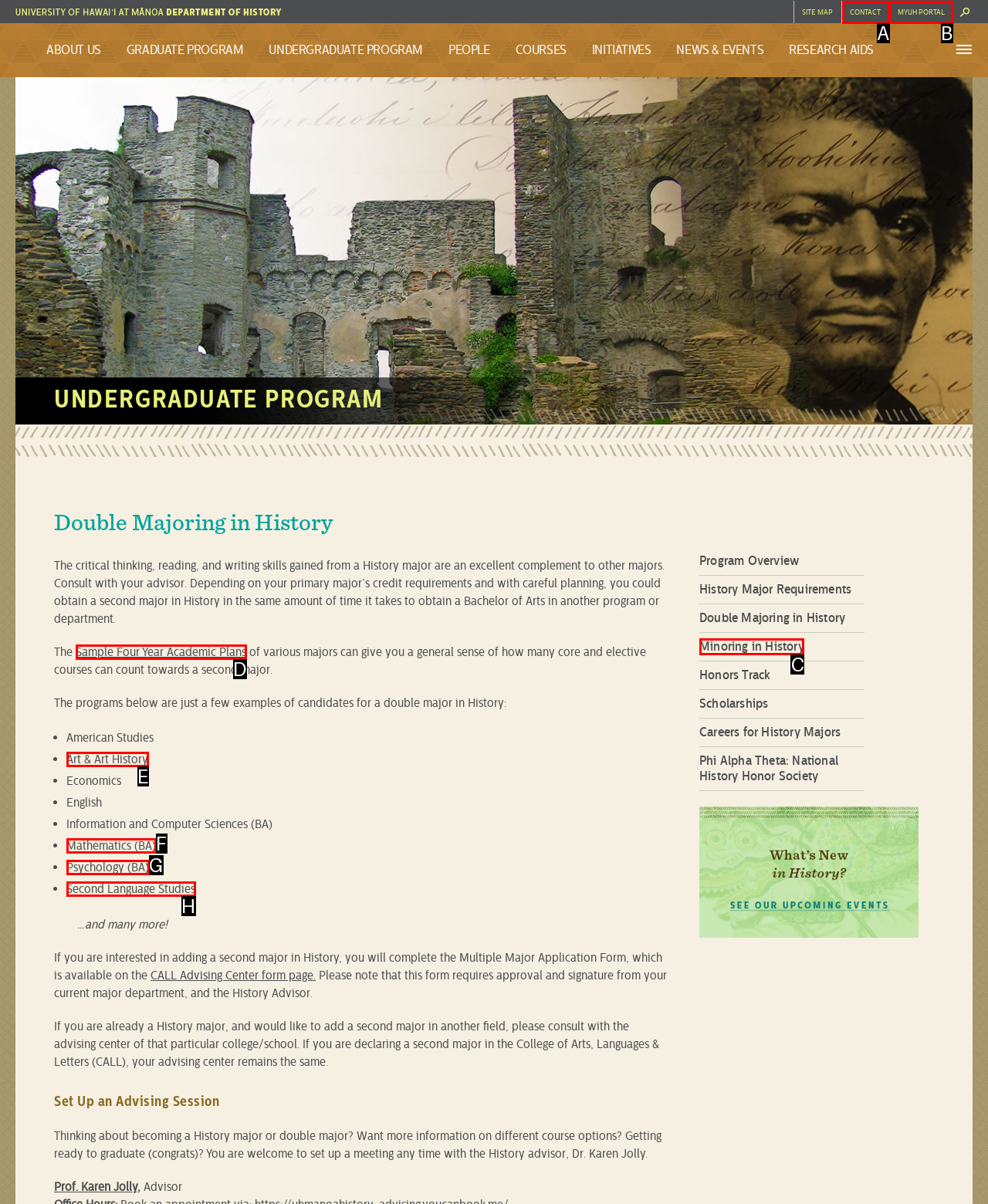Given the description: CONTACT, select the HTML element that matches it best. Reply with the letter of the chosen option directly.

A